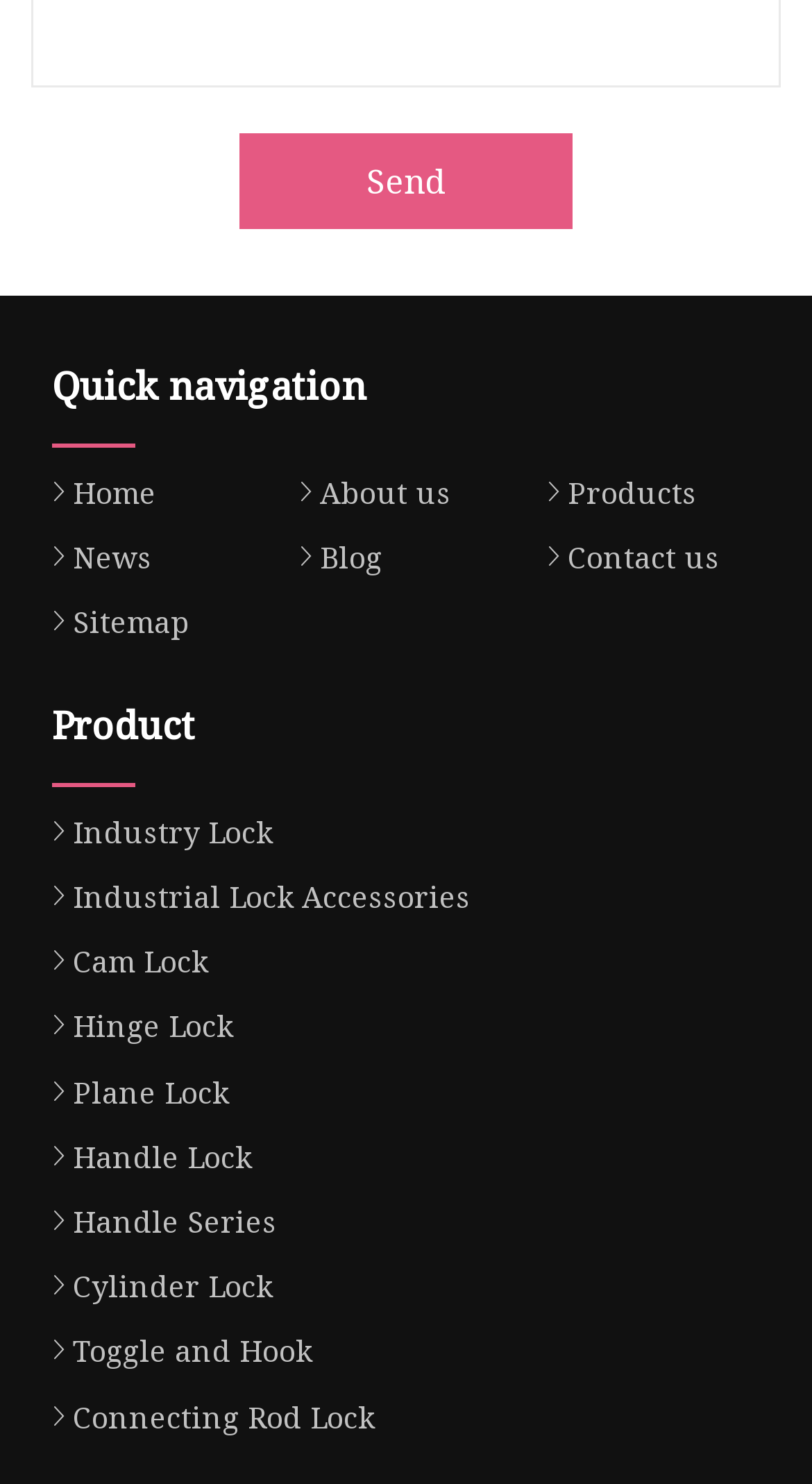Identify the bounding box coordinates of the element that should be clicked to fulfill this task: "Read the 'Blog'". The coordinates should be provided as four float numbers between 0 and 1, i.e., [left, top, right, bottom].

[0.343, 0.362, 0.471, 0.389]